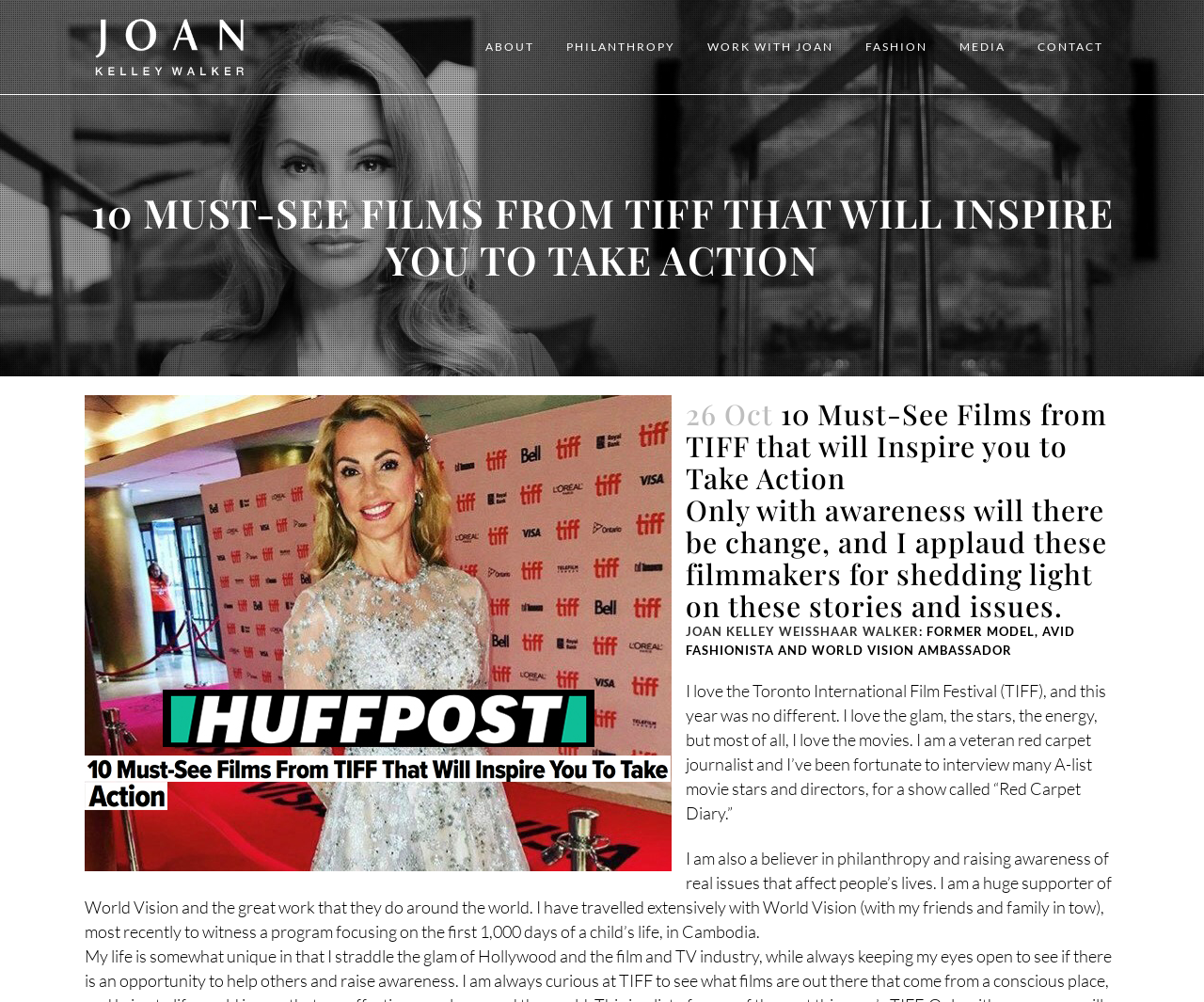What is the country where the author has travelled with World Vision?
Look at the screenshot and provide an in-depth answer.

The author mentions that they have travelled to Cambodia with World Vision to witness a program focusing on the first 1,000 days of a child’s life, as stated in the text 'I have travelled extensively with World Vision (with my friends and family in tow), most recently to witness a program focusing on the first 1,000 days of a child’s life, in Cambodia.'.